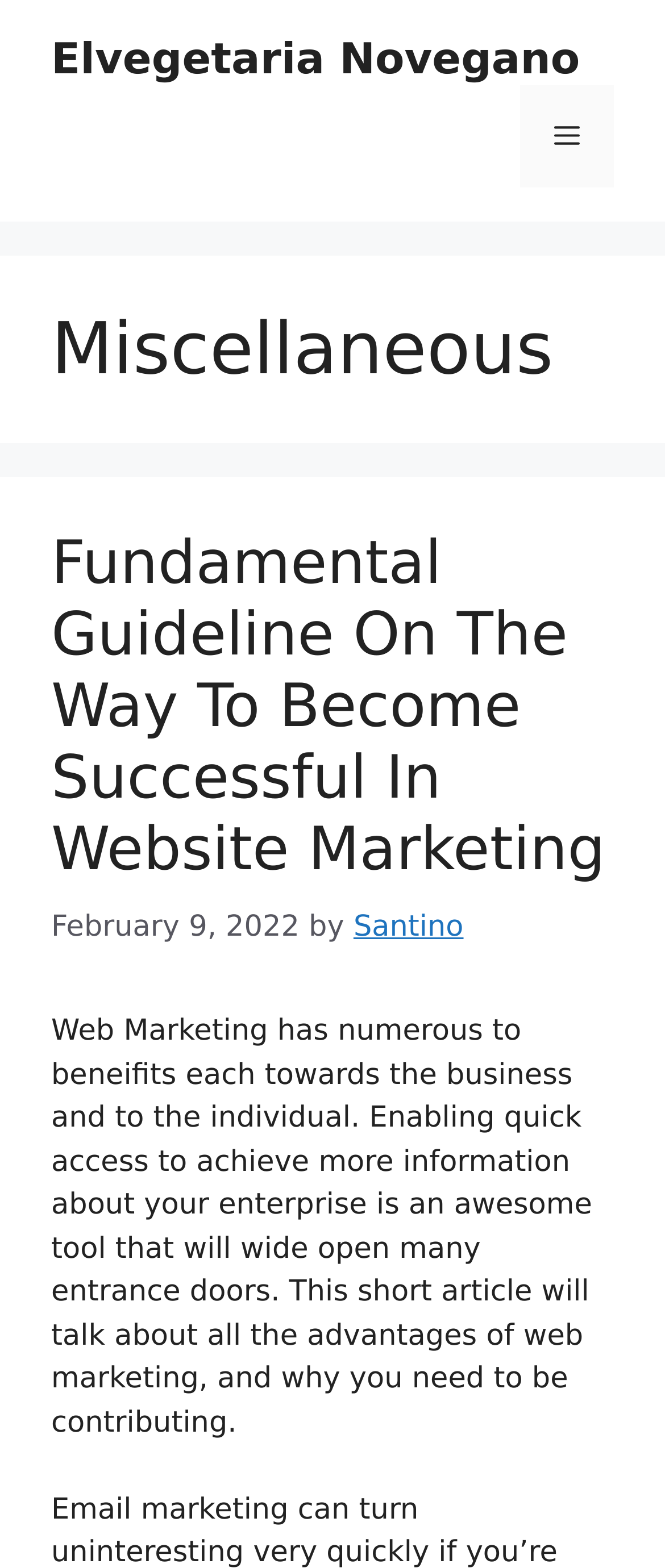From the given element description: "Elvegetaria Novegano", find the bounding box for the UI element. Provide the coordinates as four float numbers between 0 and 1, in the order [left, top, right, bottom].

[0.077, 0.022, 0.872, 0.053]